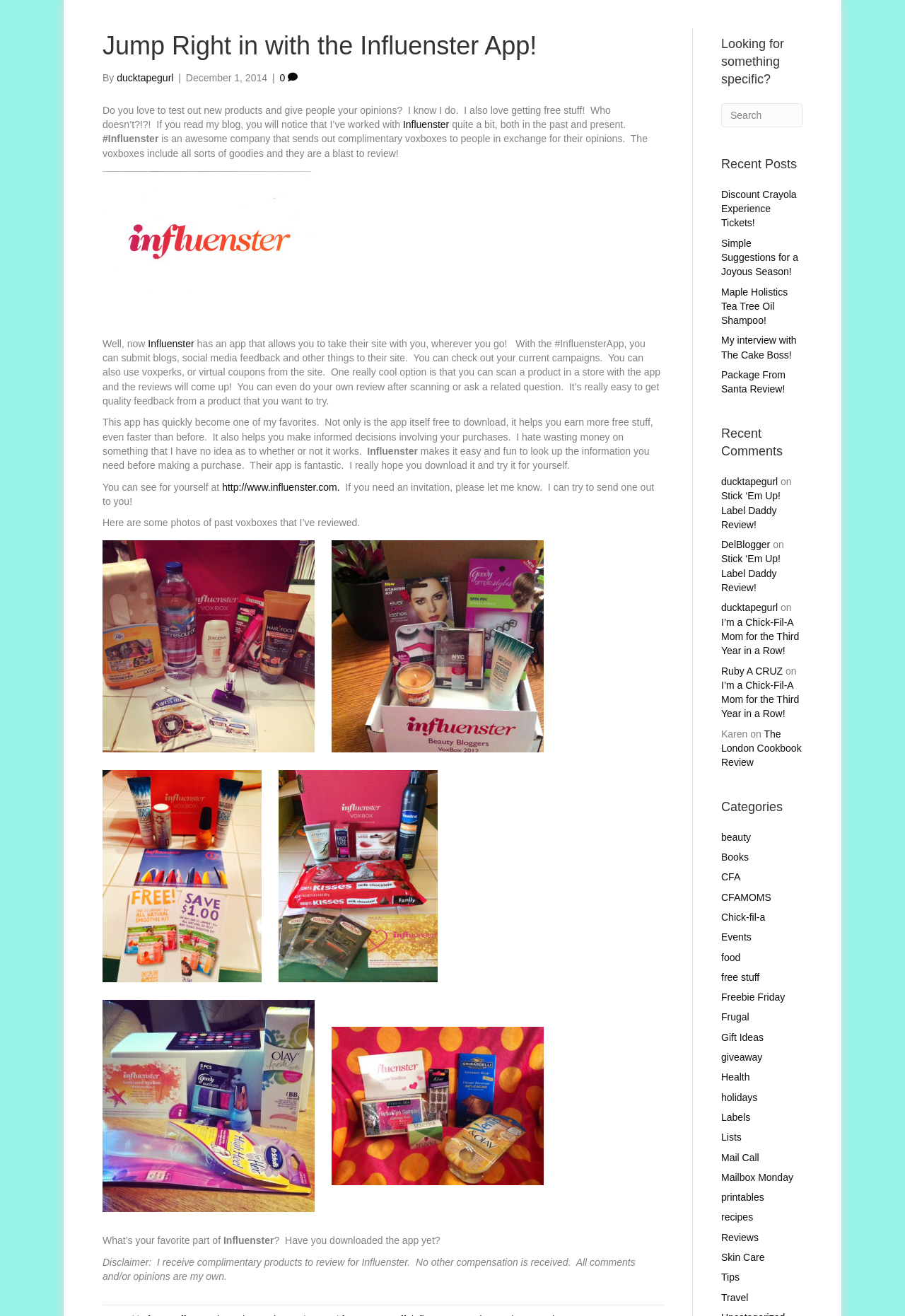Please identify the bounding box coordinates of where to click in order to follow the instruction: "Download the Influenster app".

[0.113, 0.257, 0.73, 0.309]